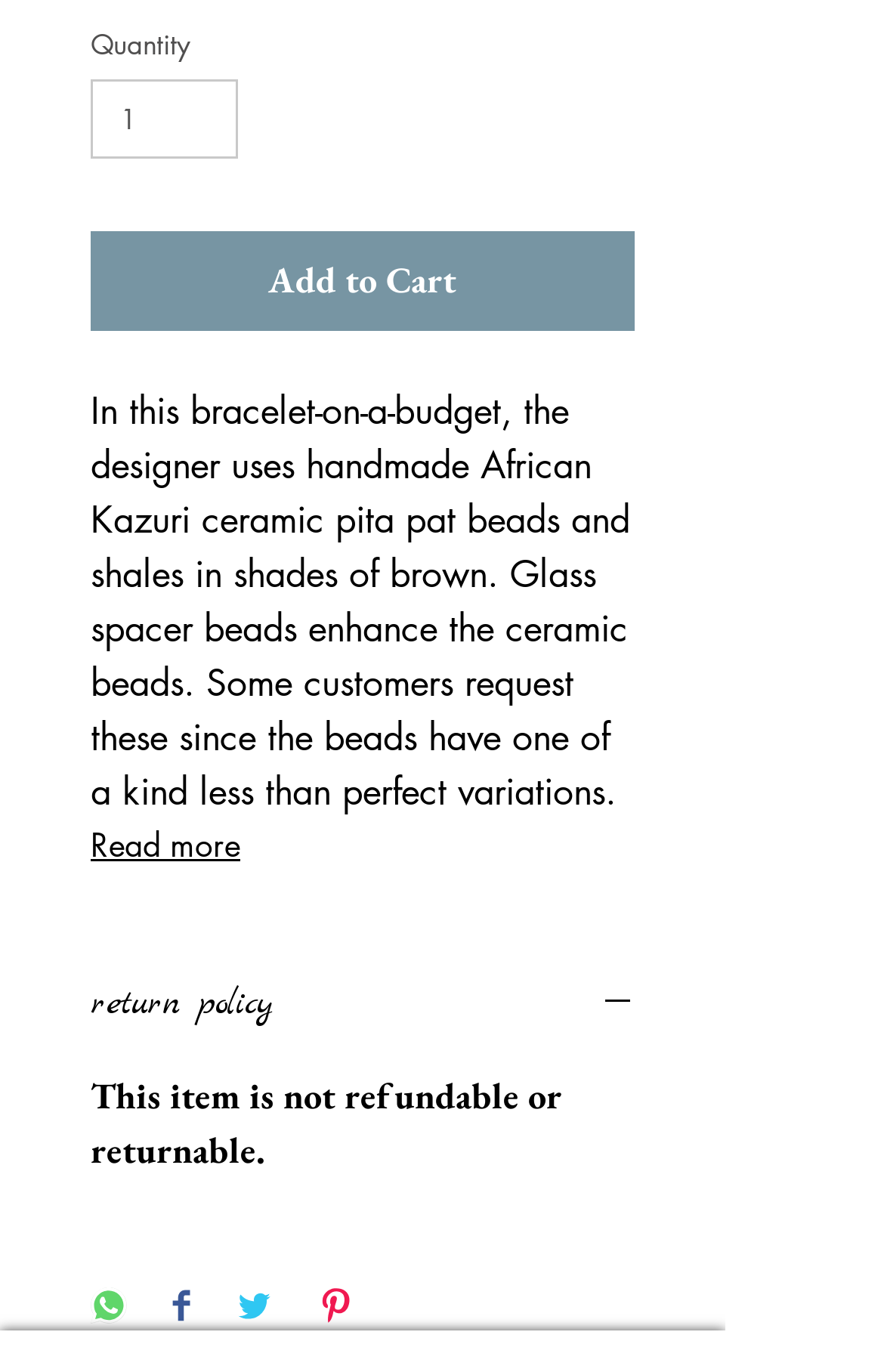Identify the bounding box coordinates of the HTML element based on this description: "return policy".

[0.103, 0.677, 0.718, 0.714]